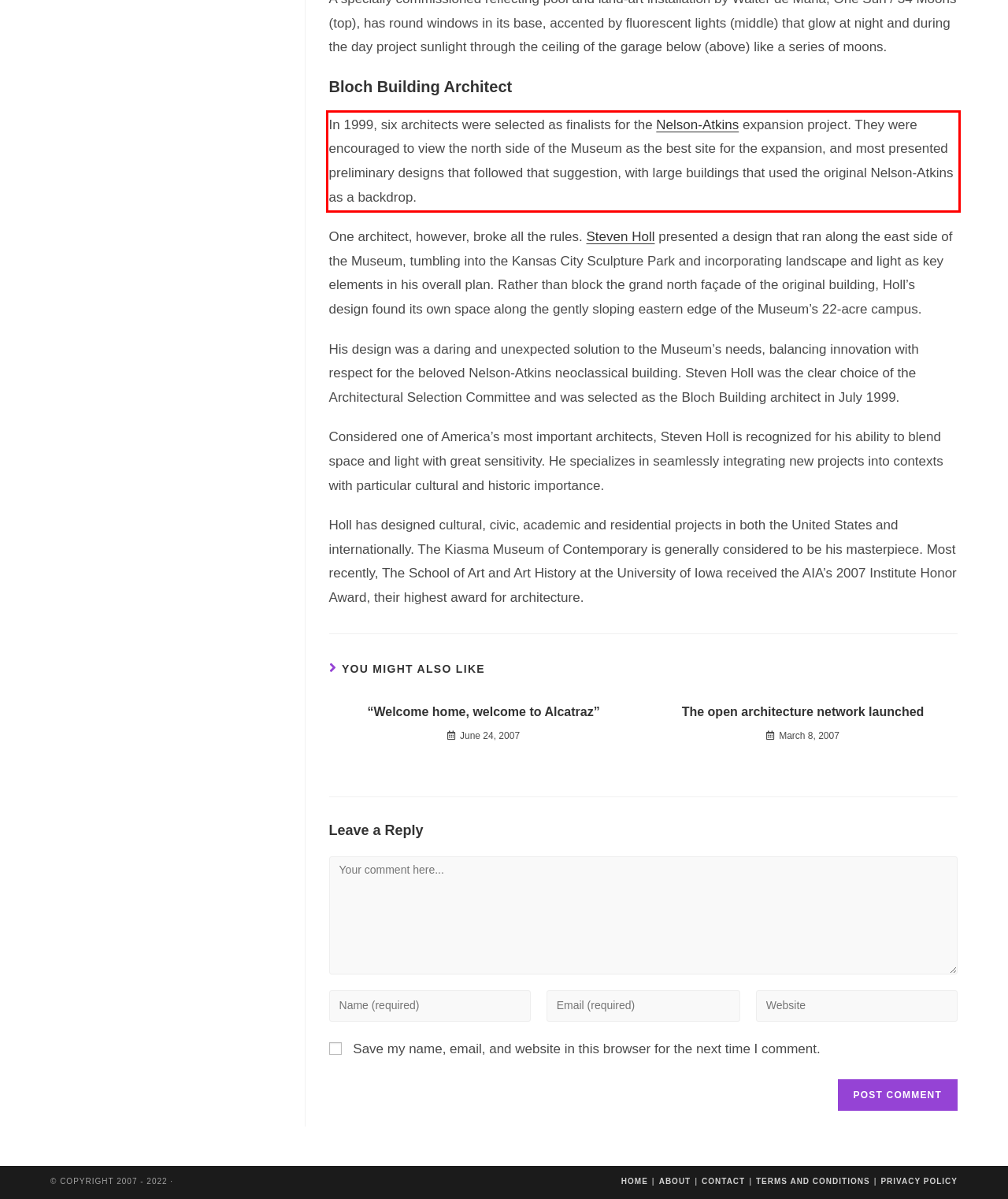The screenshot you have been given contains a UI element surrounded by a red rectangle. Use OCR to read and extract the text inside this red rectangle.

In 1999, six architects were selected as finalists for the Nelson-Atkins expansion project. They were encouraged to view the north side of the Museum as the best site for the expansion, and most presented preliminary designs that followed that suggestion, with large buildings that used the original Nelson-Atkins as a backdrop.